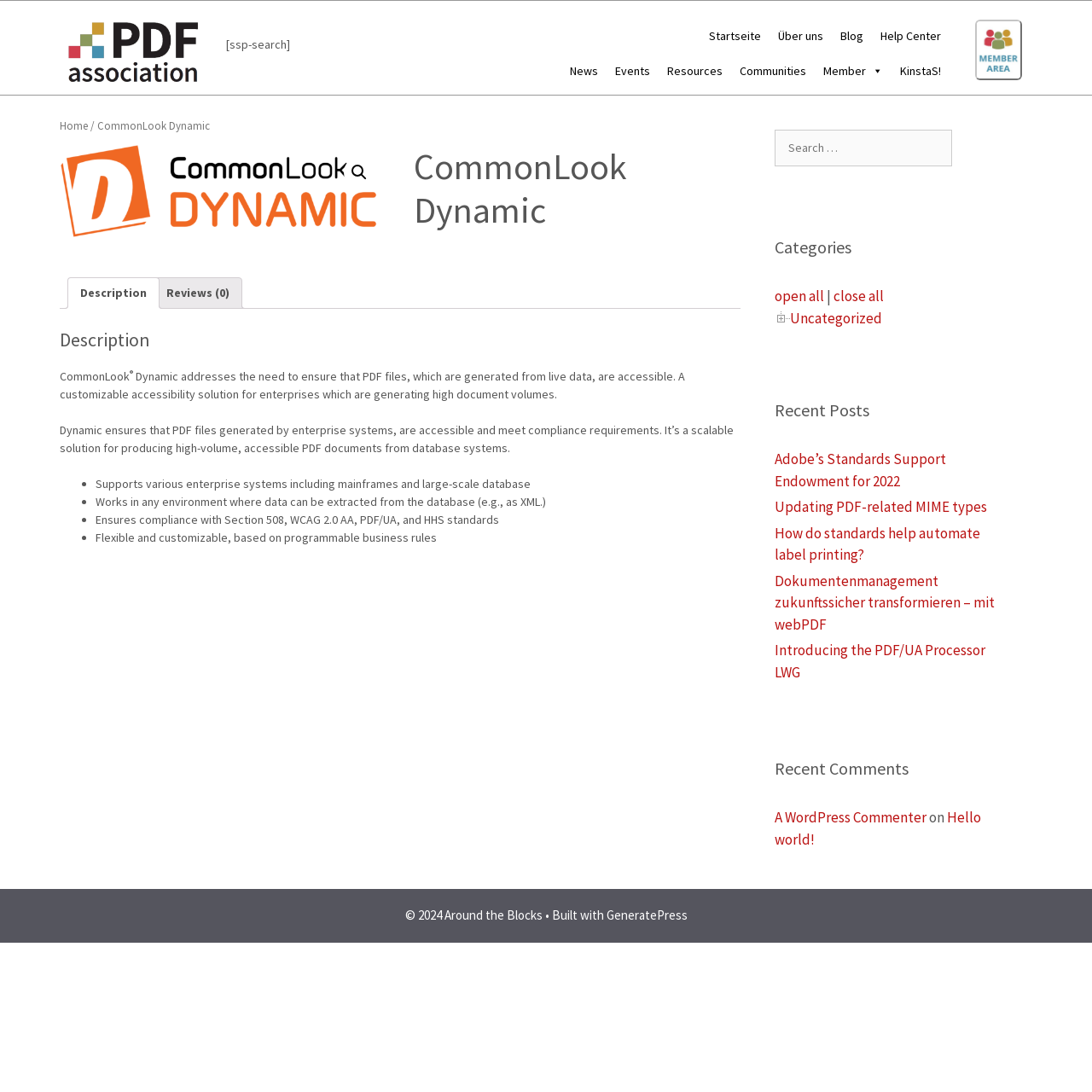What is the name of the product?
Can you offer a detailed and complete answer to this question?

I found the answer by looking at the heading element with the text 'CommonLook Dynamic' which is a prominent element on the page, indicating that it is the name of the product.